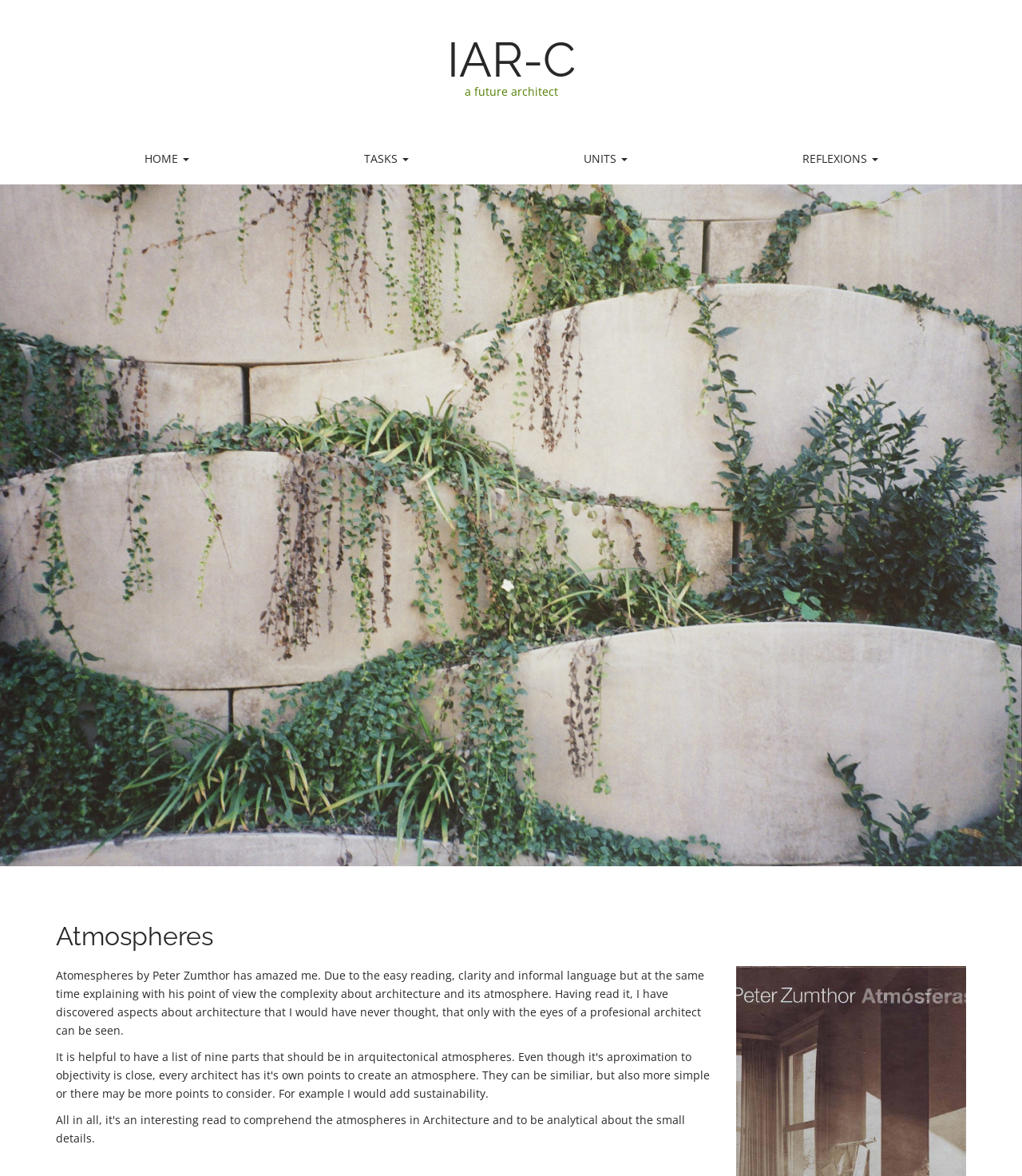What is the main topic of the webpage?
Please respond to the question with a detailed and informative answer.

The answer can be inferred from the context of the webpage. The heading 'Atmospheres' and the passage about Peter Zumthor's book 'Atmospheres' suggest that the main topic of the webpage is related to architecture. Additionally, the menu links 'HOME', 'TASKS', 'UNITS', and 'REFLEXIONS' also imply that the webpage is about architecture or a related field.